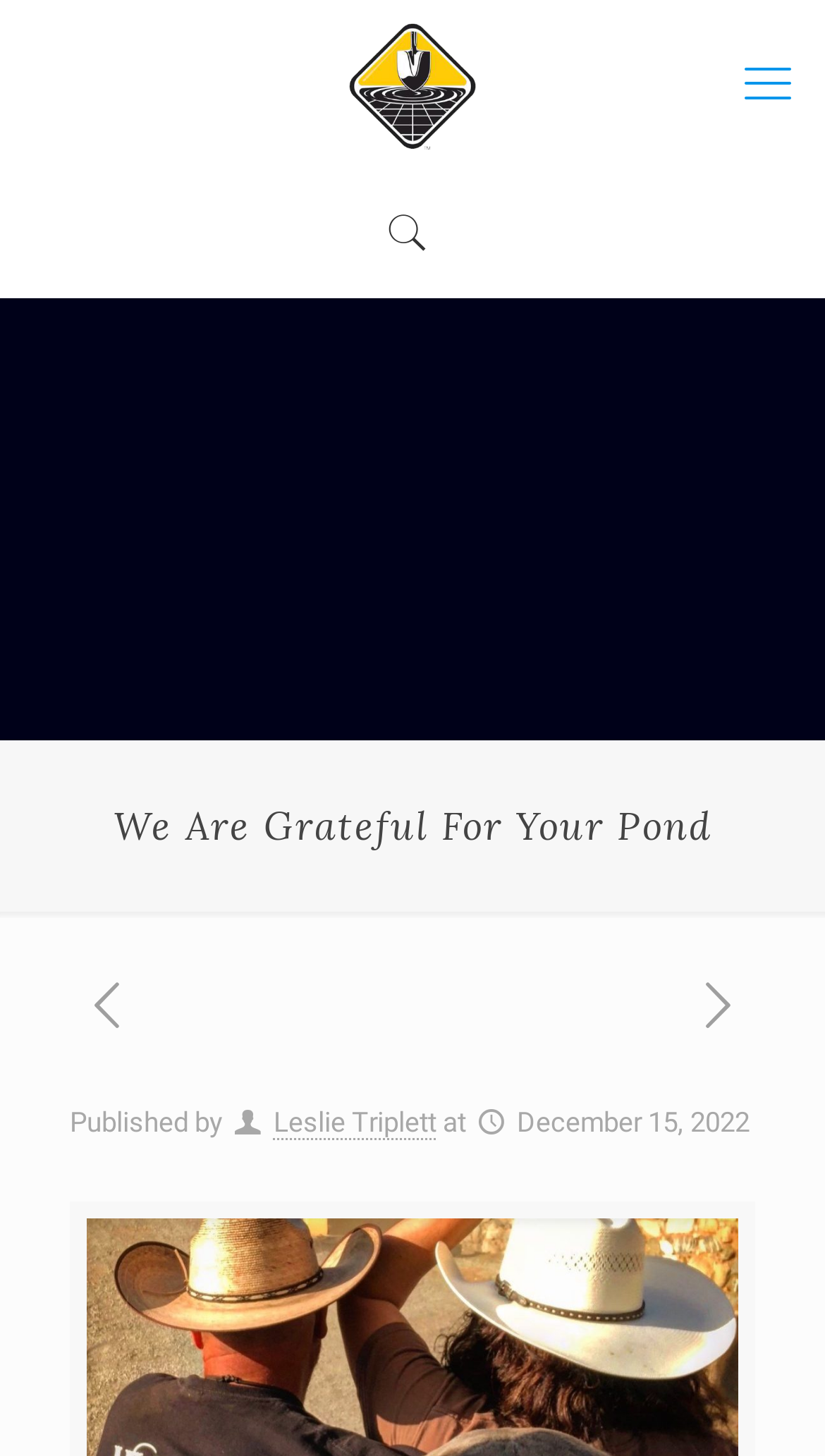Using the provided description title="The Pond Digger", find the bounding box coordinates for the UI element. Provide the coordinates in (top-left x, top-left y, bottom-right x, bottom-right y) format, ensuring all values are between 0 and 1.

[0.128, 0.015, 0.872, 0.102]